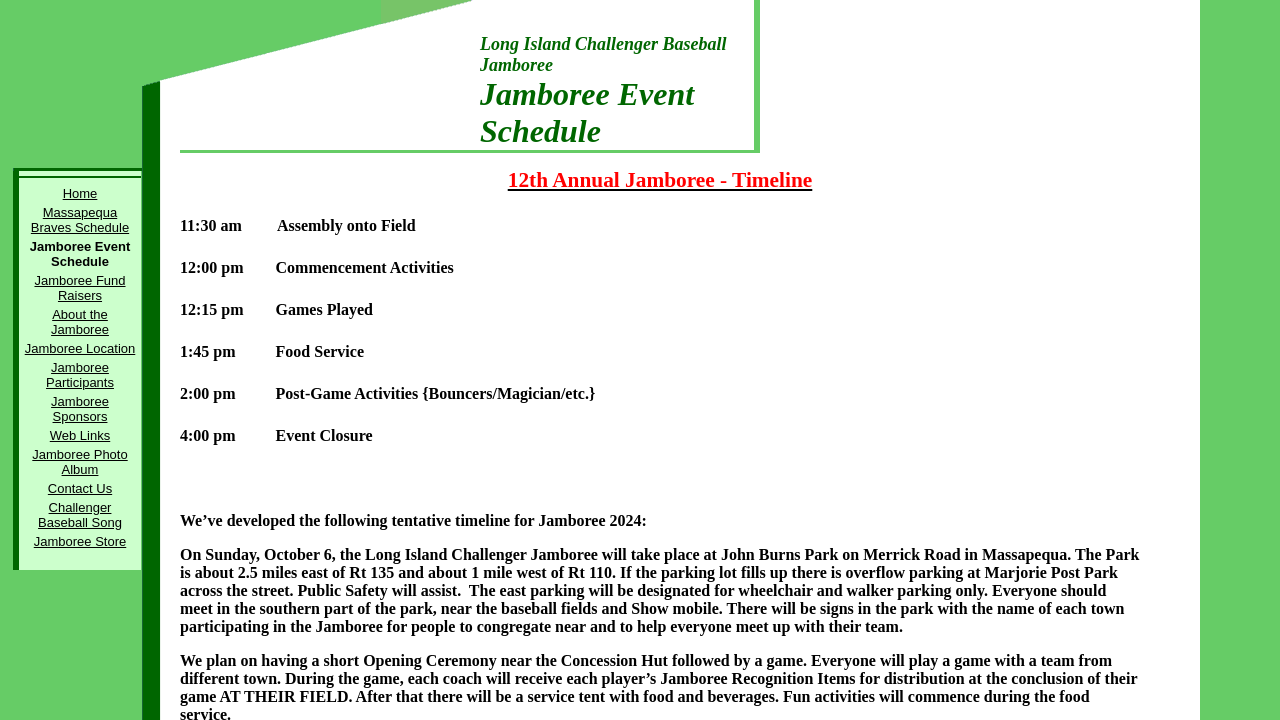How many options are available in the table of contents?
Answer with a single word or phrase by referring to the visual content.

12